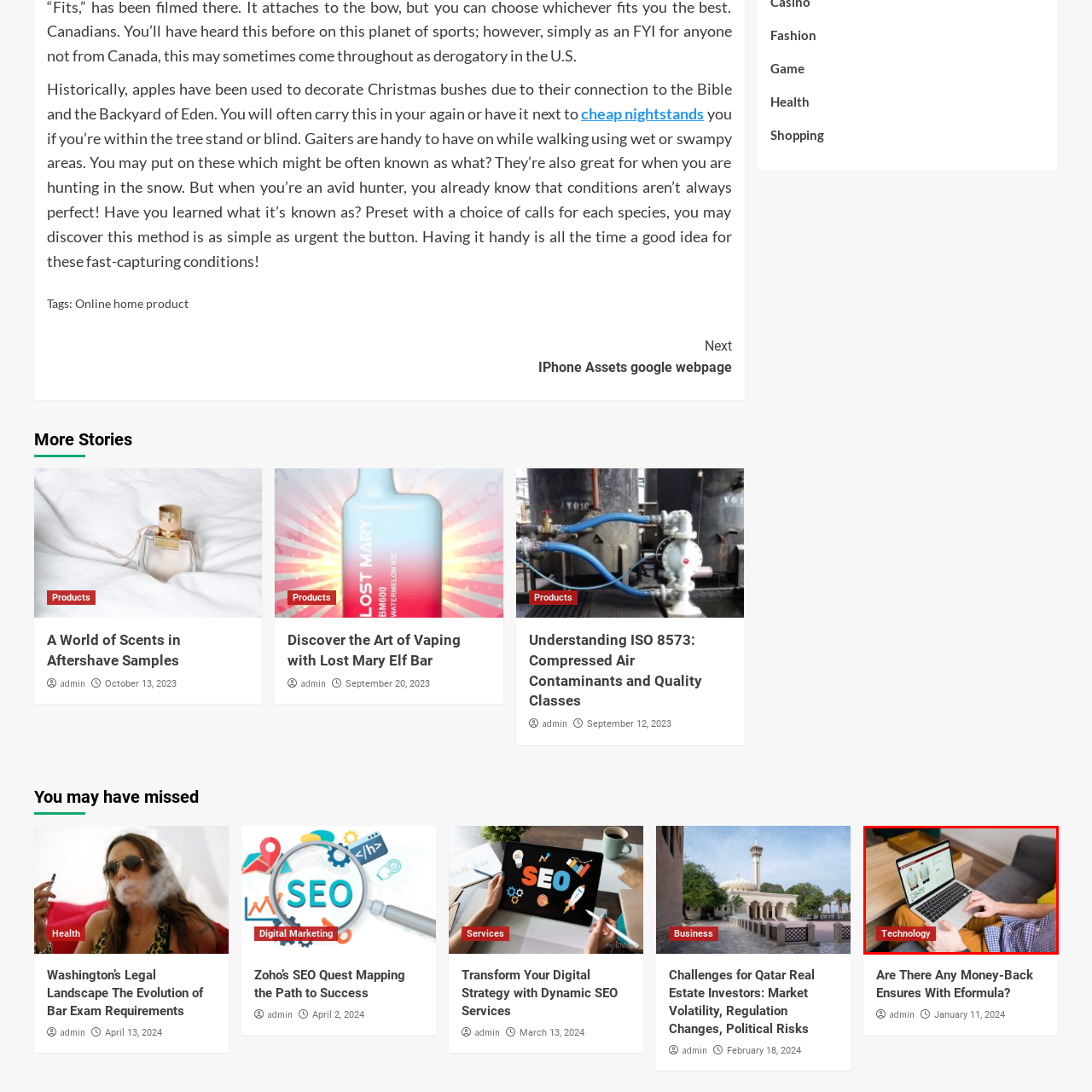Check the picture within the red bounding box and provide a brief answer using one word or phrase: What type of flooring is in the living space?

Wooden